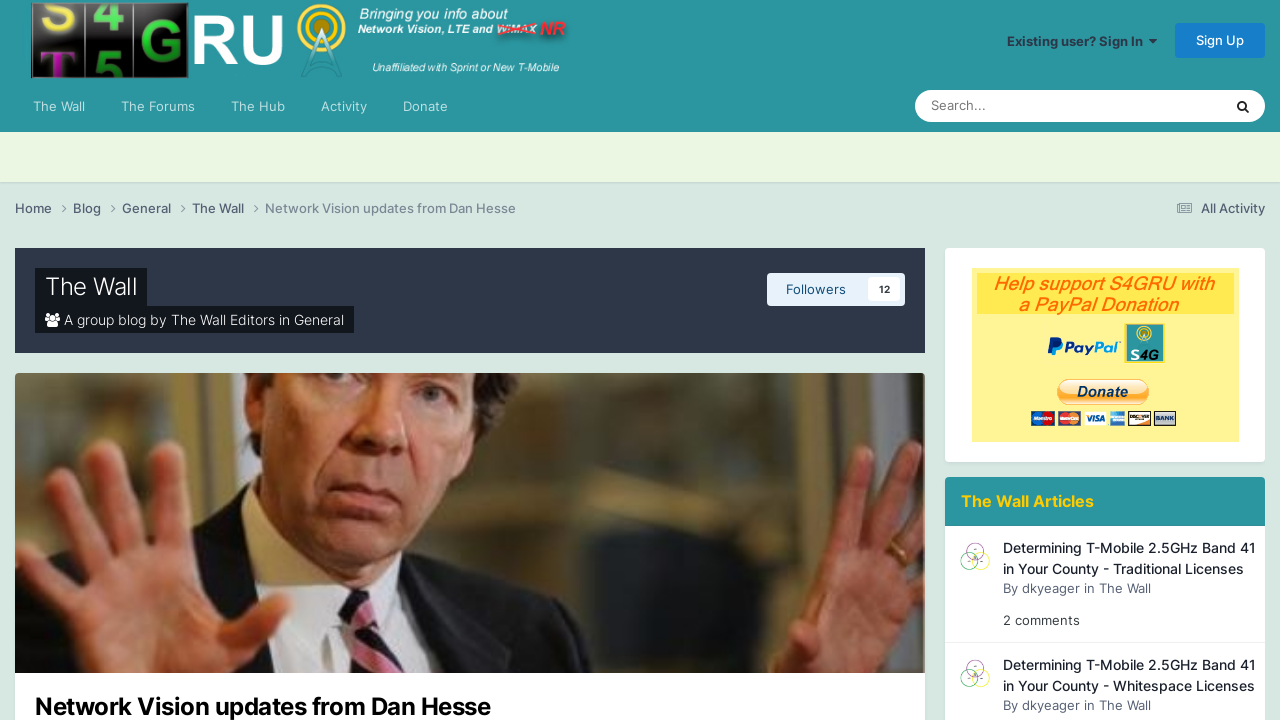Please find the bounding box coordinates of the element that needs to be clicked to perform the following instruction: "Sign in". The bounding box coordinates should be four float numbers between 0 and 1, represented as [left, top, right, bottom].

[0.787, 0.045, 0.904, 0.068]